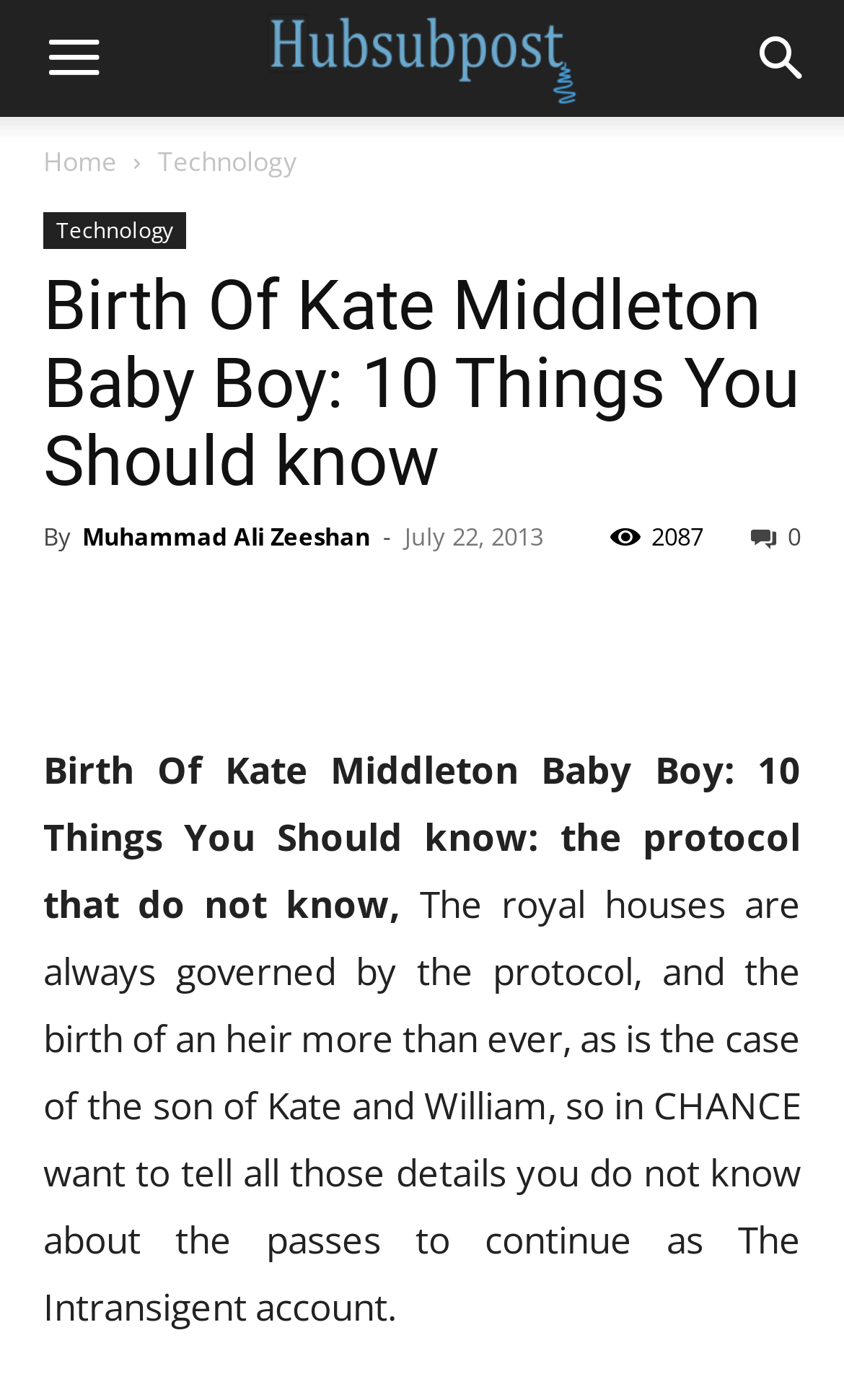Provide a thorough description of the webpage you see.

This webpage is about the birth of Kate Middleton's baby boy, specifically discussing 10 things that people may not know about the protocol surrounding the royal family. 

At the top left of the page, there is a link with an icon, followed by a link to the "Home" page and another link to the "Technology" section. To the right of these links, there is another link with an icon. 

Below these links, there is a header section that spans almost the entire width of the page. Within this section, the title "Birth Of Kate Middleton Baby Boy: 10 Things You Should know" is prominently displayed. Below the title, there is a byline indicating that the article was written by Muhammad Ali Zeeshan, along with the date "July 22, 2013". 

To the right of the byline, there is a link with an icon and a number "2087". 

Below the header section, there are several social media links, including icons for Facebook, Twitter, and others. 

The main content of the article is divided into two paragraphs. The first paragraph briefly introduces the topic, stating that the royal houses are governed by protocol, especially when it comes to the birth of an heir. The second paragraph provides more details about the protocol surrounding the birth of Kate and William's son.